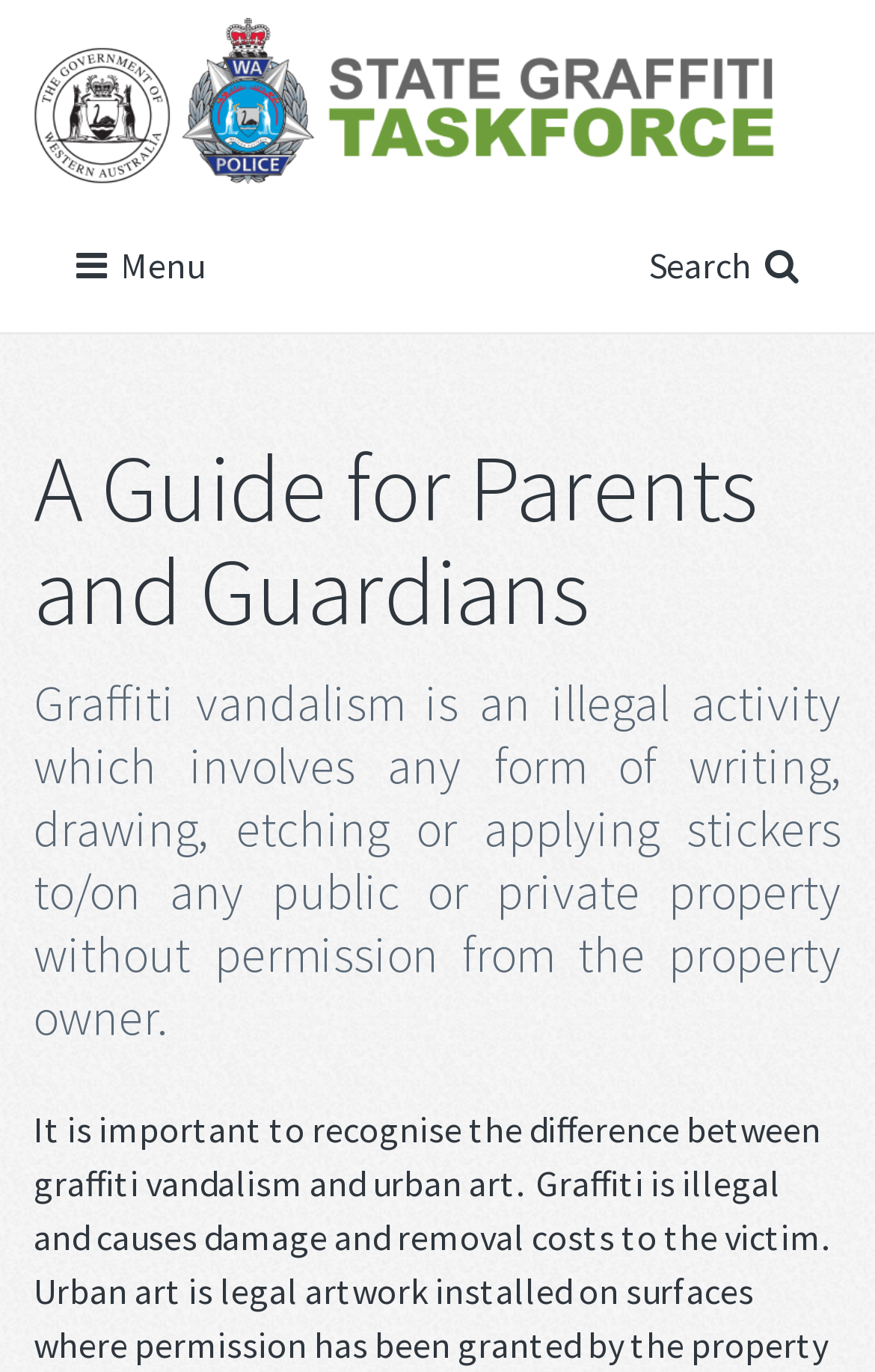Refer to the element description Toggle Search and identify the corresponding bounding box in the screenshot. Format the coordinates as (top-left x, top-left y, bottom-right x, bottom-right y) with values in the range of 0 to 1.

[0.692, 0.157, 0.962, 0.229]